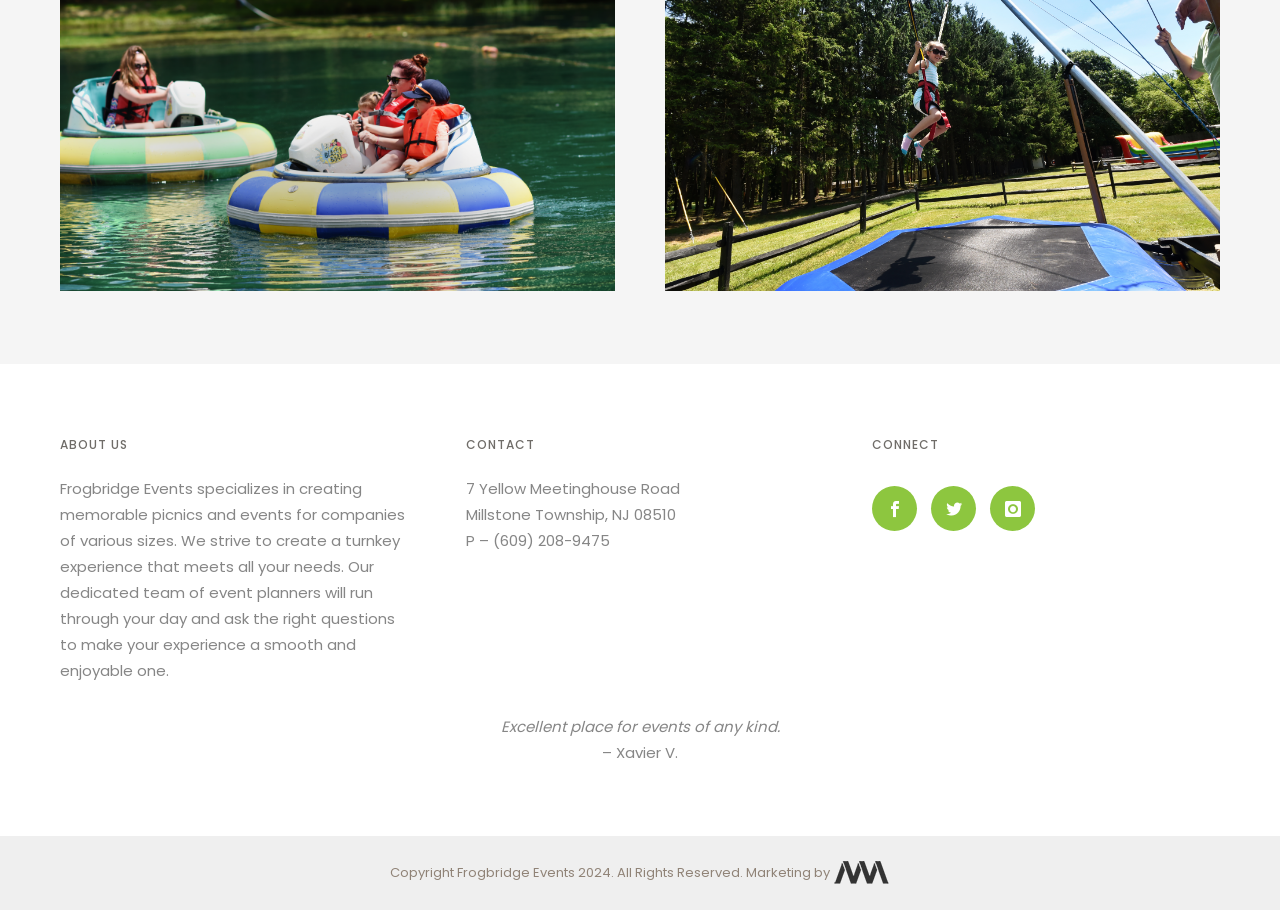Using the provided description (609) 208-9475, find the bounding box coordinates for the UI element. Provide the coordinates in (top-left x, top-left y, bottom-right x, bottom-right y) format, ensuring all values are between 0 and 1.

[0.385, 0.582, 0.477, 0.605]